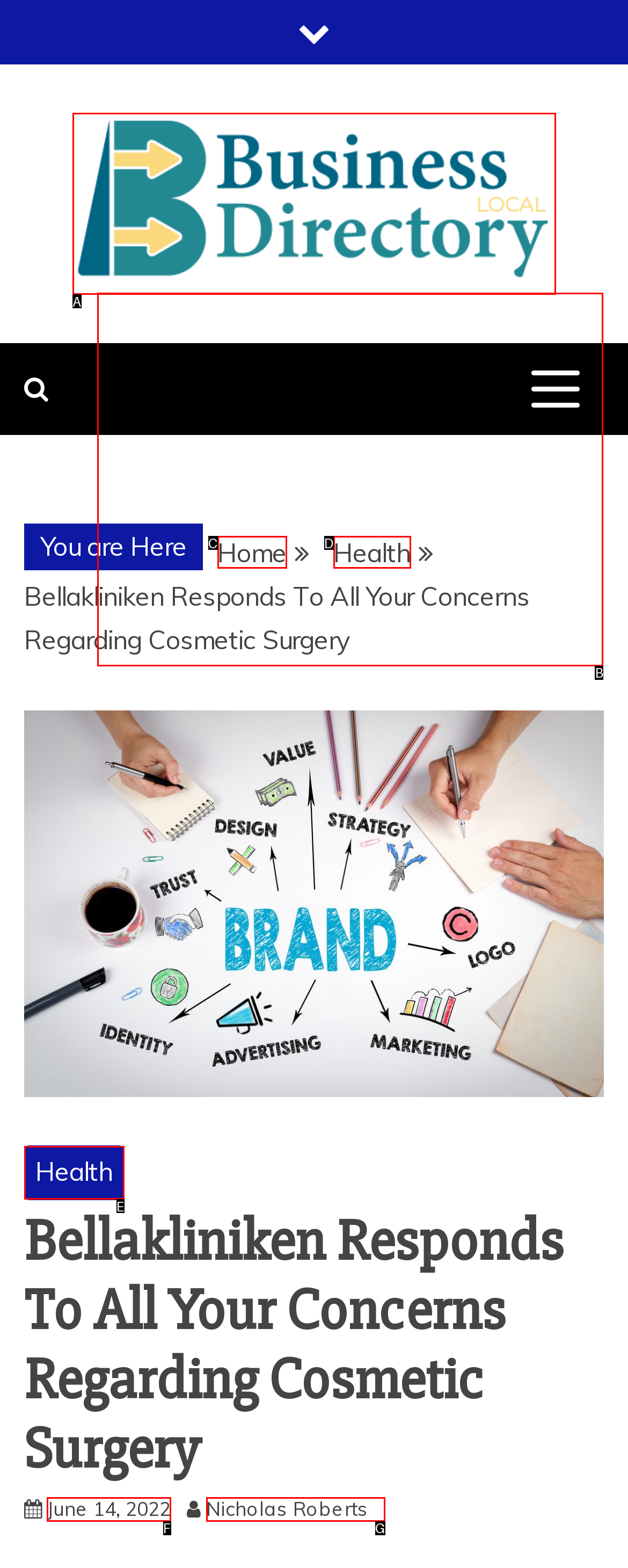Select the option that fits this description: Nicholas Roberts
Answer with the corresponding letter directly.

G